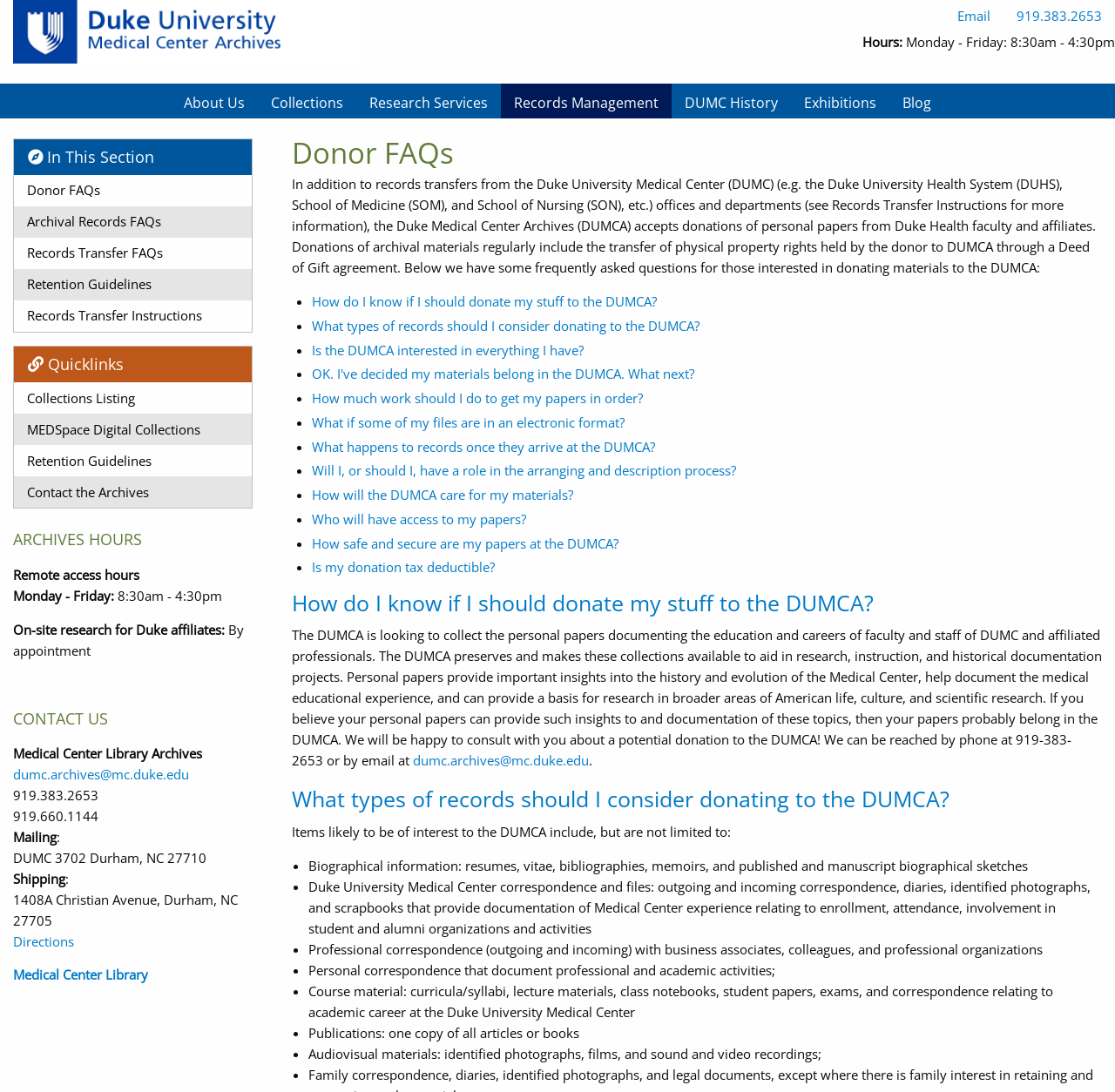Please find the bounding box coordinates of the element's region to be clicked to carry out this instruction: "Get answer for 'Home health nurse'".

None